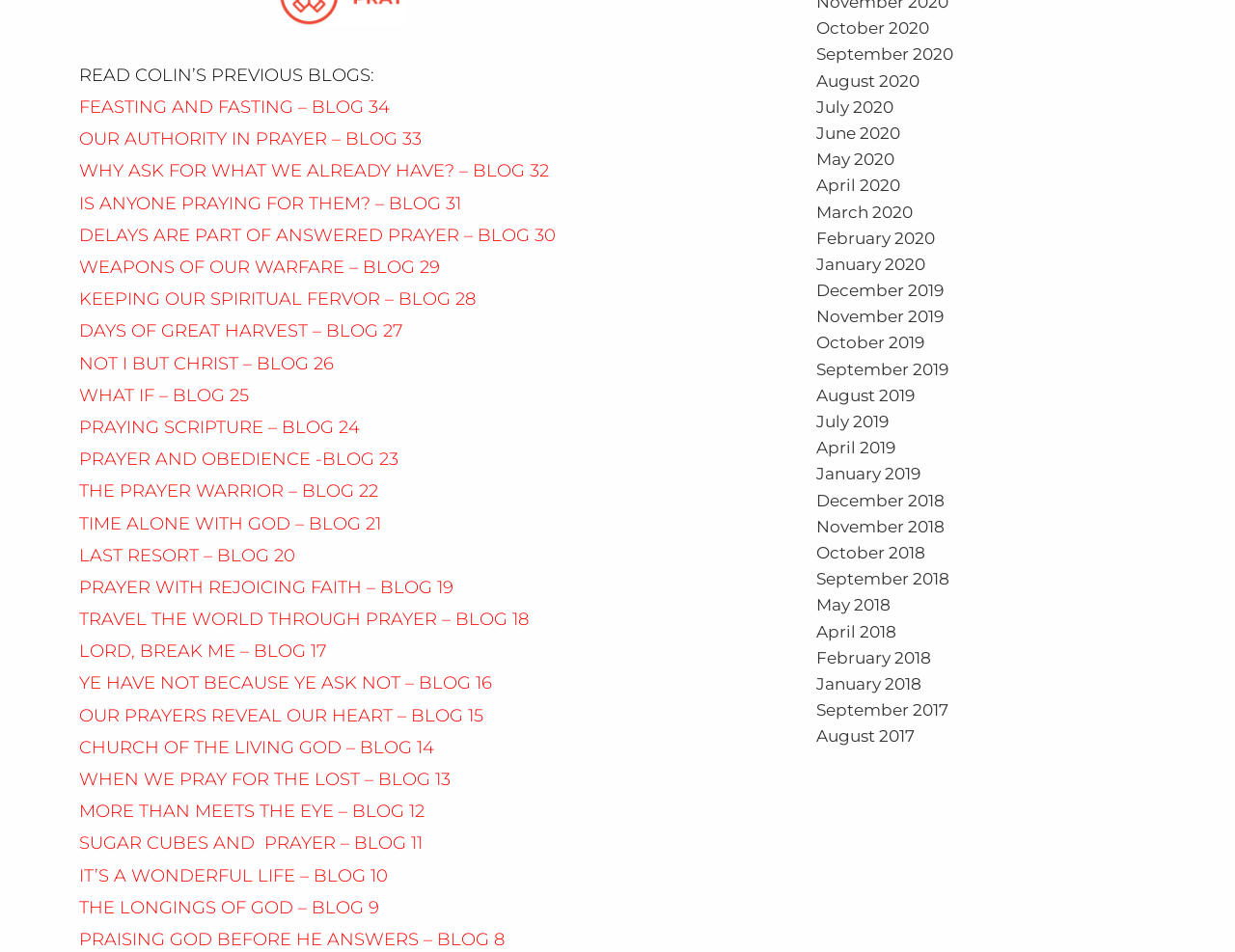How many months are listed for blog archives in 2020?
Provide a one-word or short-phrase answer based on the image.

12